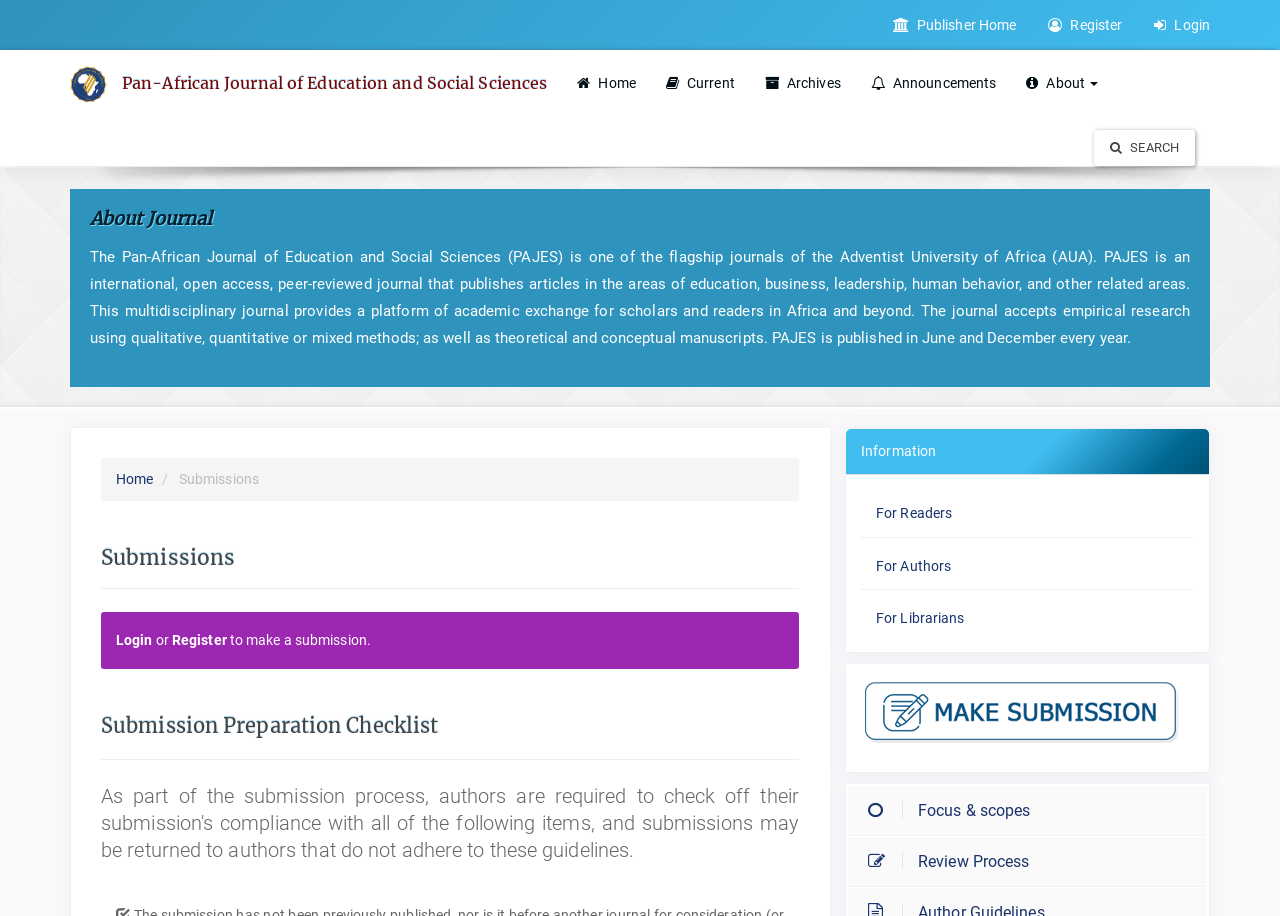Identify the bounding box coordinates of the clickable region required to complete the instruction: "Click the 'About' button". The coordinates should be given as four float numbers within the range of 0 and 1, i.e., [left, top, right, bottom].

[0.79, 0.056, 0.87, 0.126]